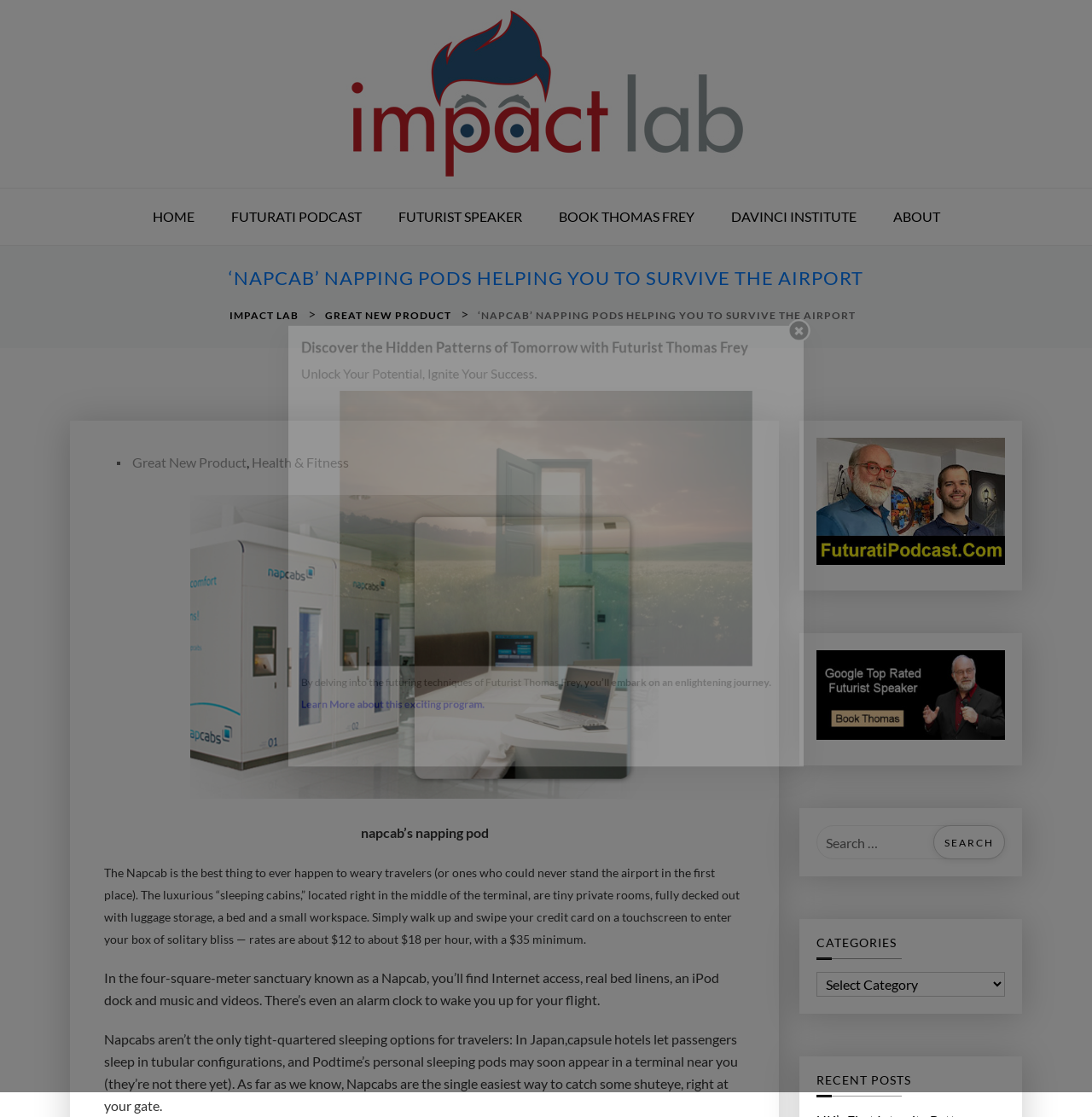Use a single word or phrase to respond to the question:
What amenities are provided in Napcab?

Internet, bed, iPod dock